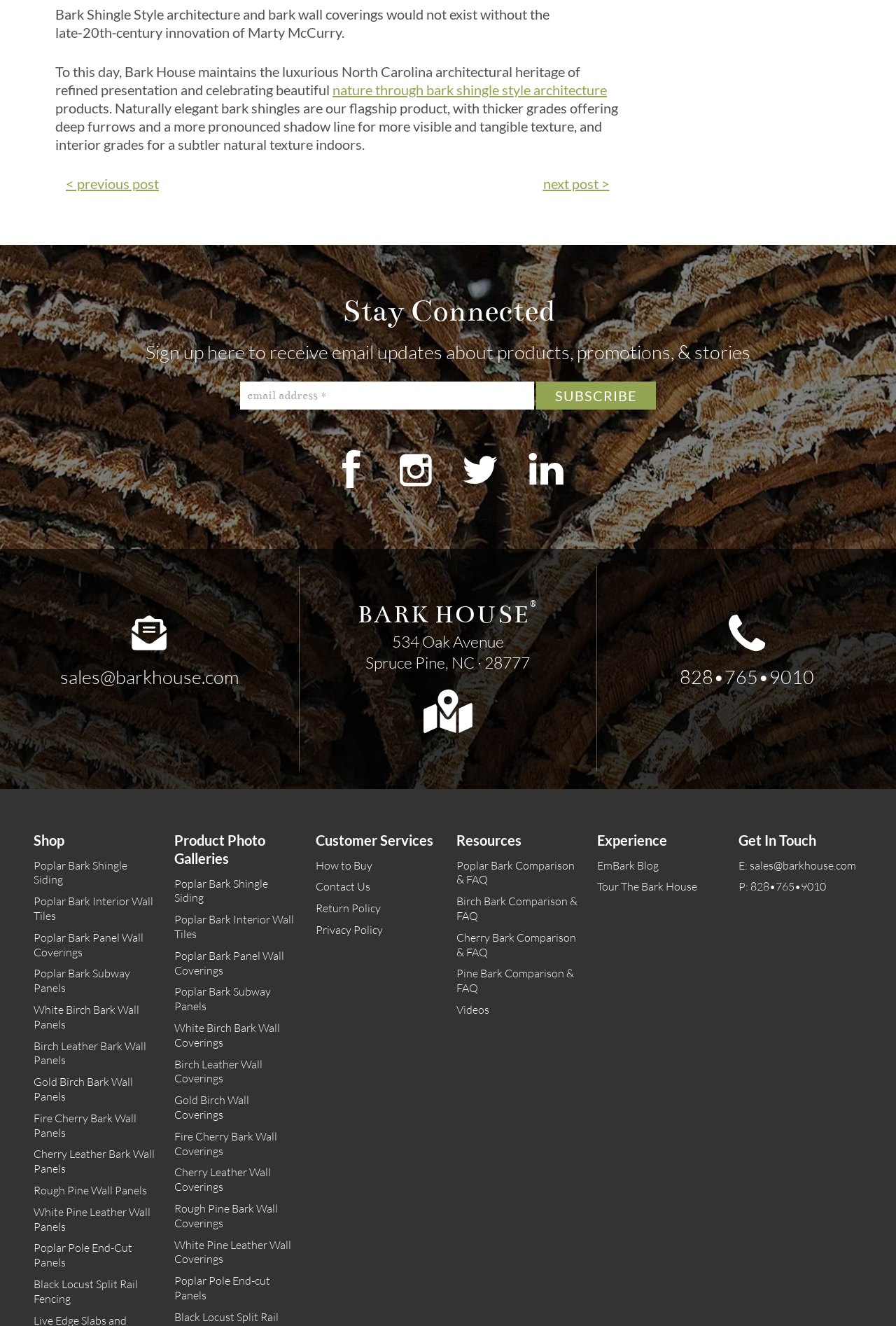Please provide a brief answer to the following inquiry using a single word or phrase:
What types of products does the company offer?

Bark shingles and wall coverings